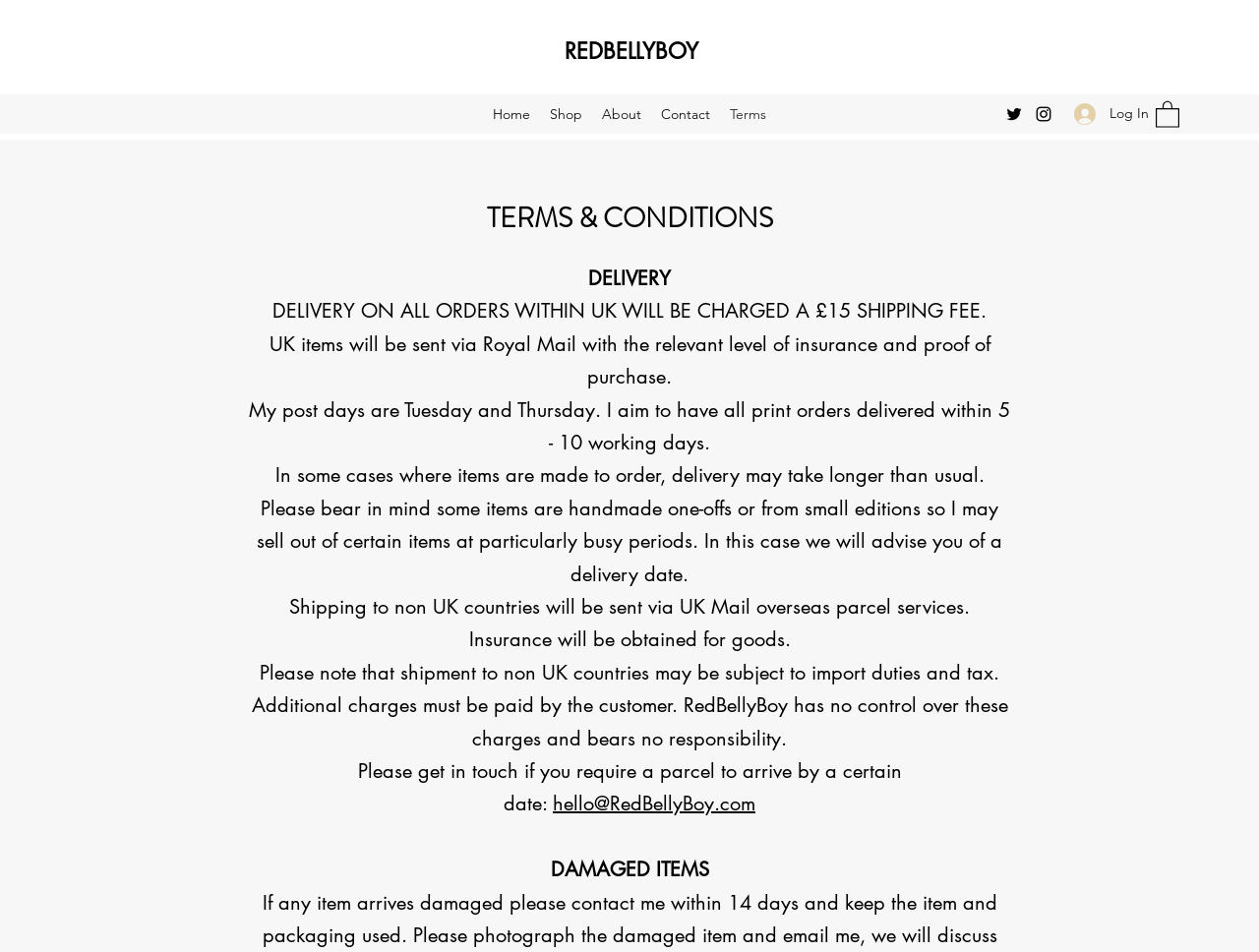Please identify the bounding box coordinates of the element's region that I should click in order to complete the following instruction: "Click the Home link". The bounding box coordinates consist of four float numbers between 0 and 1, i.e., [left, top, right, bottom].

[0.384, 0.104, 0.429, 0.135]